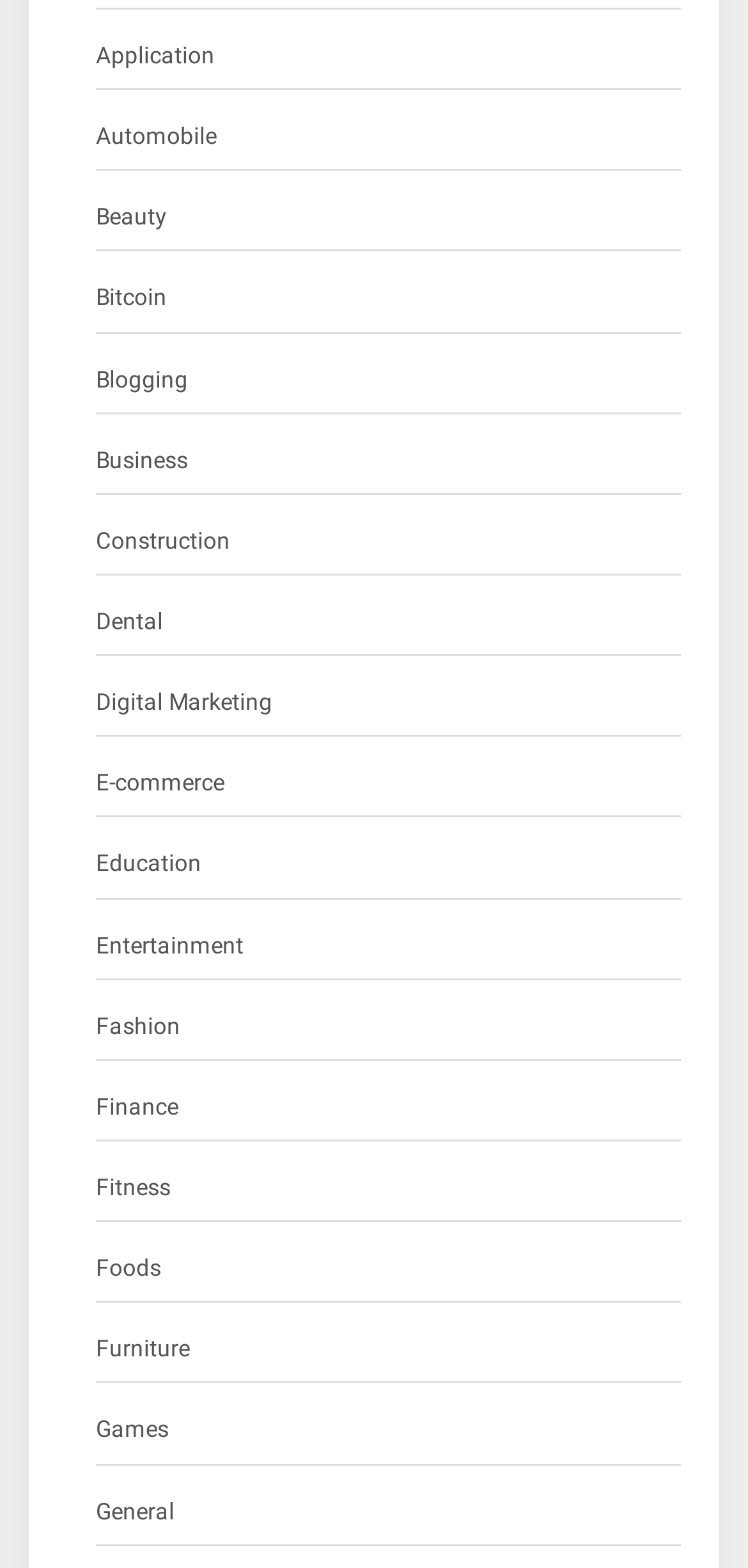Respond to the following question using a concise word or phrase: 
Is 'Fashion' a category on the webpage?

Yes